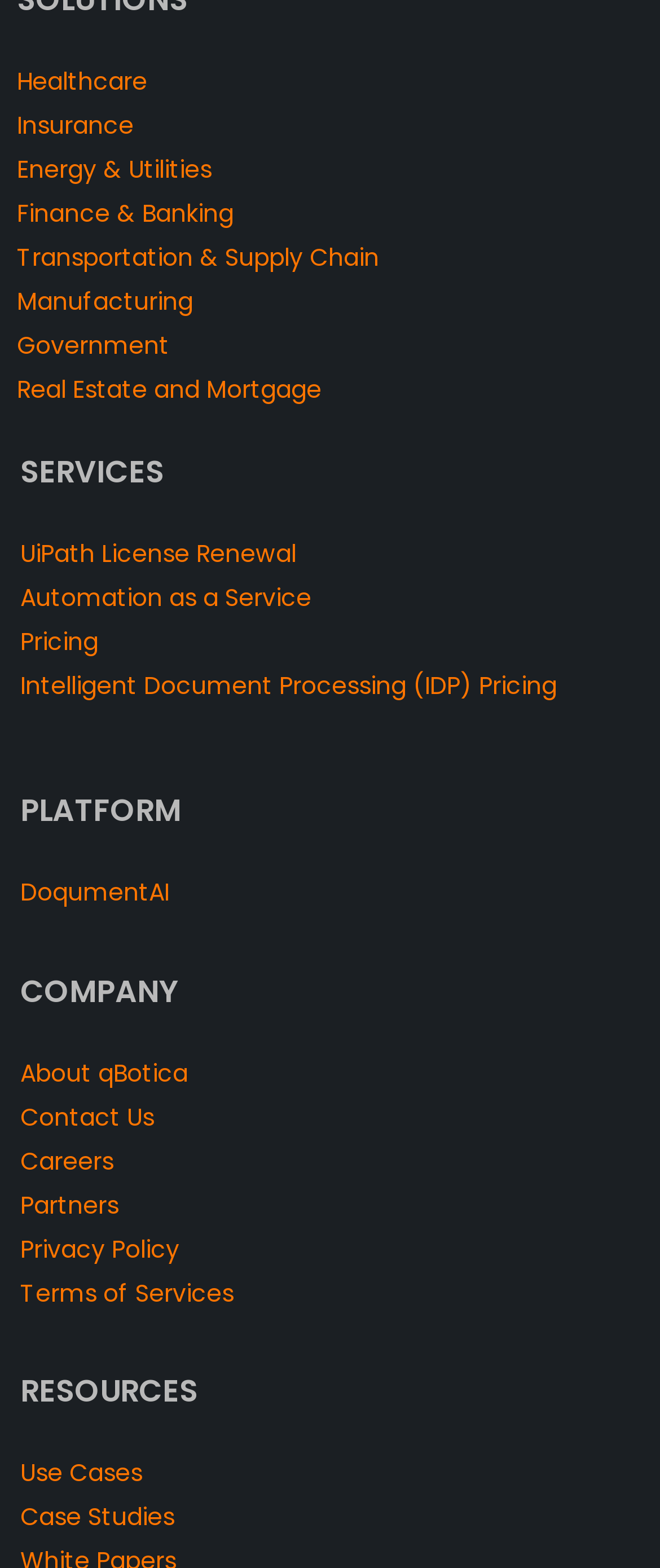Specify the bounding box coordinates of the area that needs to be clicked to achieve the following instruction: "Check Terms of Services".

[0.031, 0.814, 0.354, 0.835]